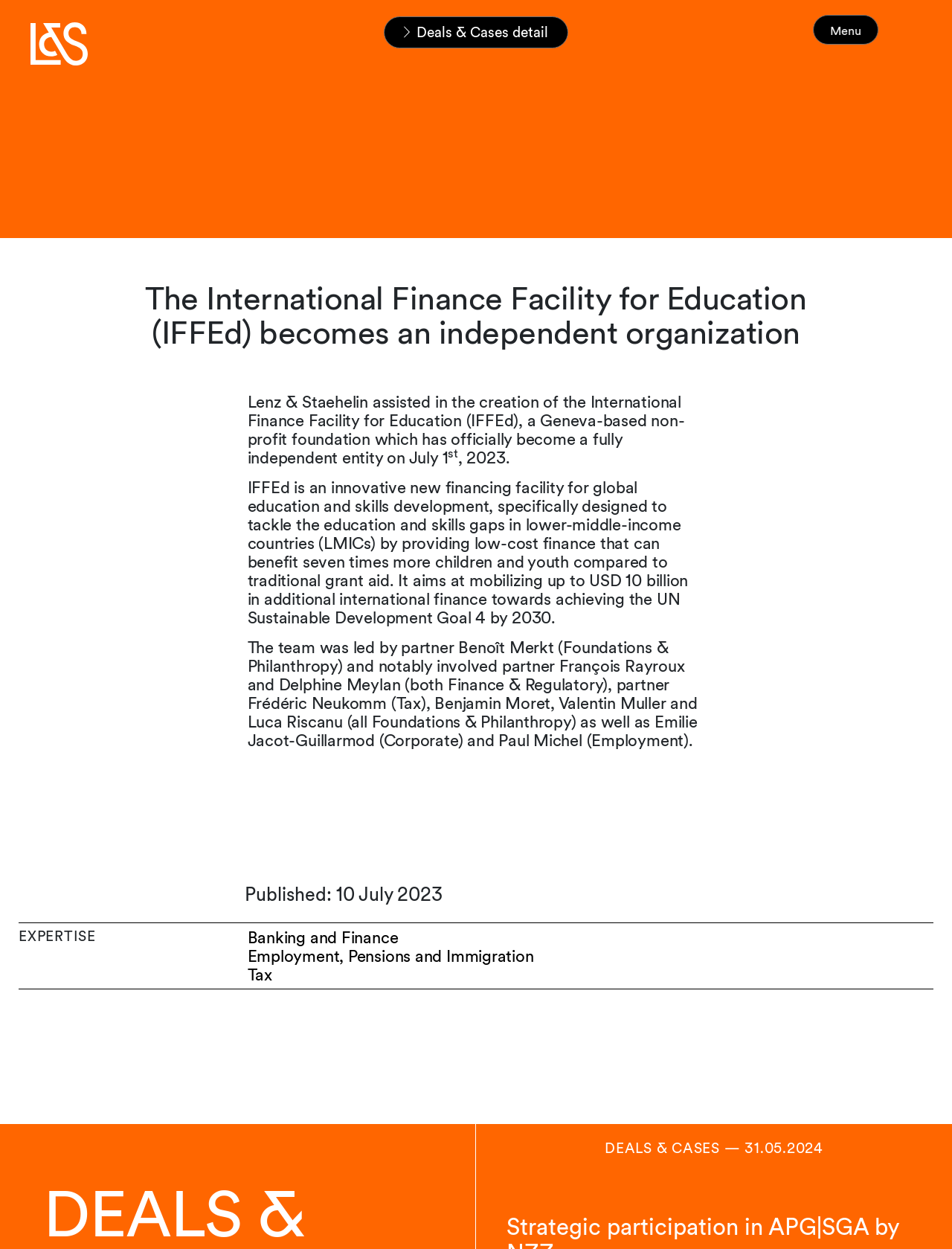Can you identify and provide the main heading of the webpage?

The International Finance Facility for Education (IFFEd) becomes an independent organization